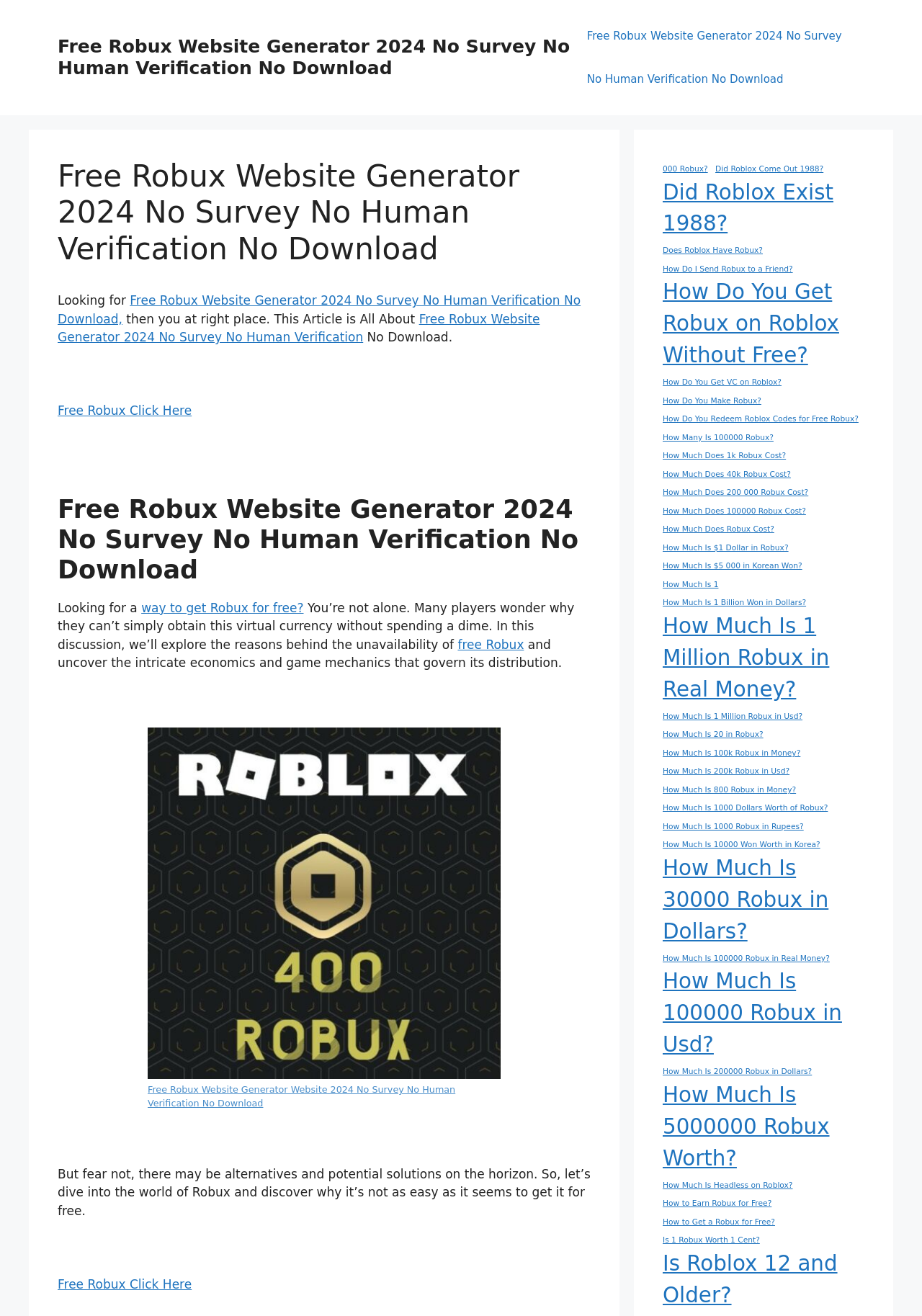Determine the bounding box coordinates for the element that should be clicked to follow this instruction: "Click on the 'Free Robux Click Here' link". The coordinates should be given as four float numbers between 0 and 1, in the format [left, top, right, bottom].

[0.062, 0.307, 0.208, 0.318]